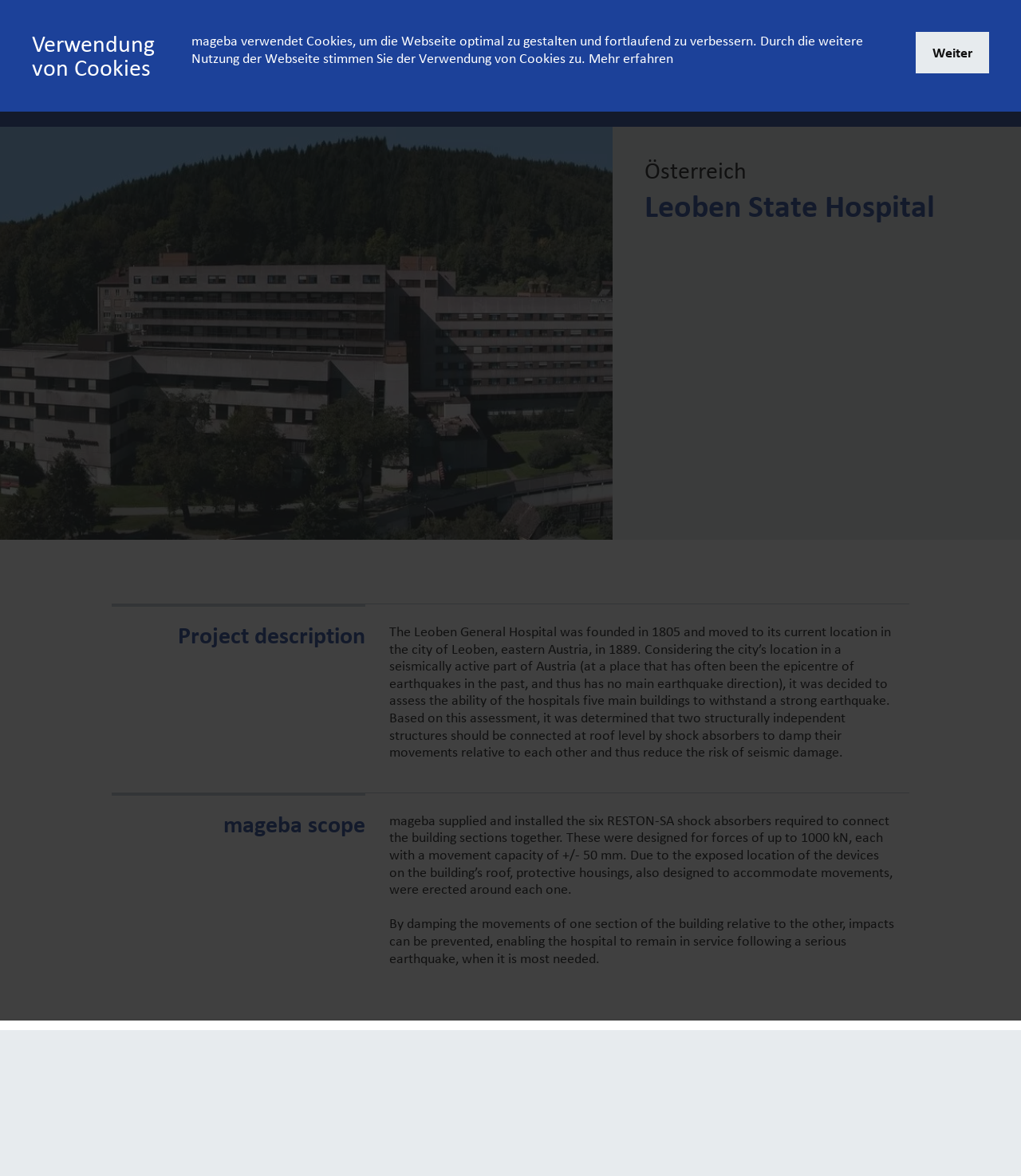Please determine the bounding box coordinates of the clickable area required to carry out the following instruction: "Click the mageba logo". The coordinates must be four float numbers between 0 and 1, represented as [left, top, right, bottom].

[0.09, 0.011, 0.198, 0.038]